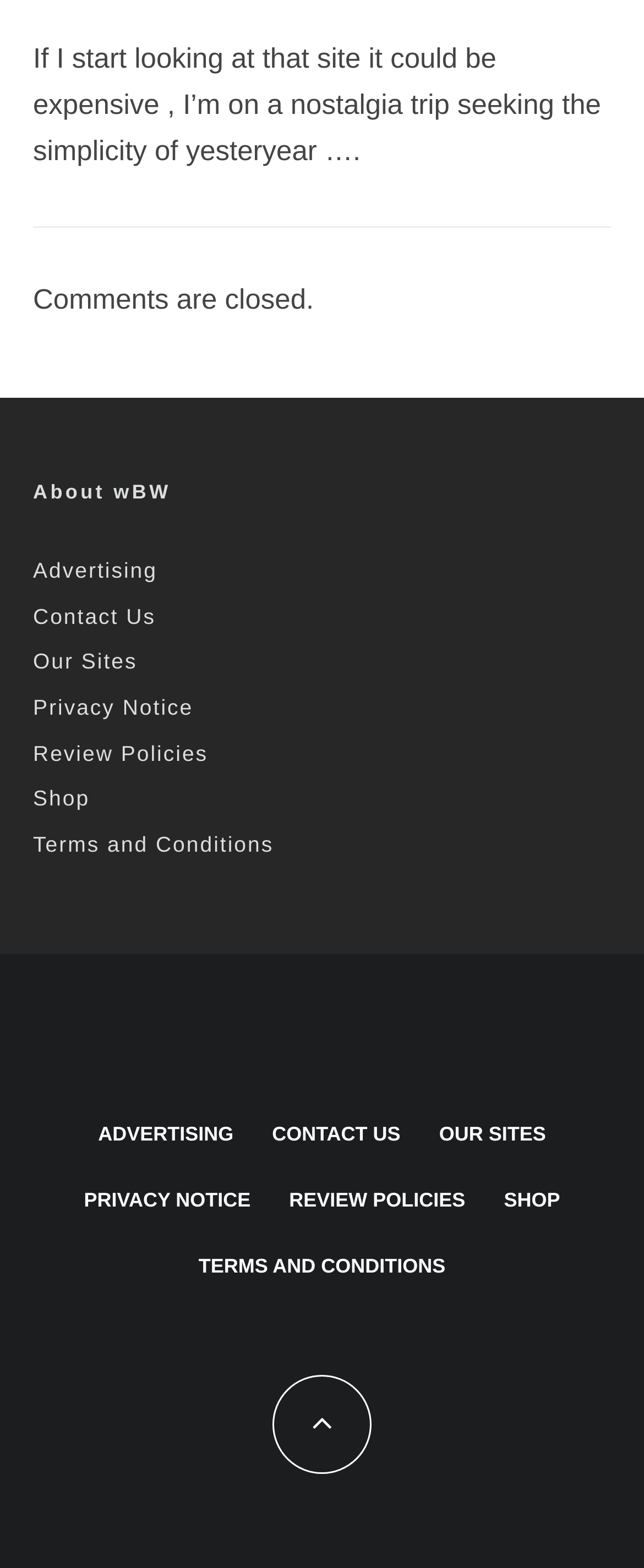Give a concise answer of one word or phrase to the question: 
How many links are there in the 'complementary' section?

9